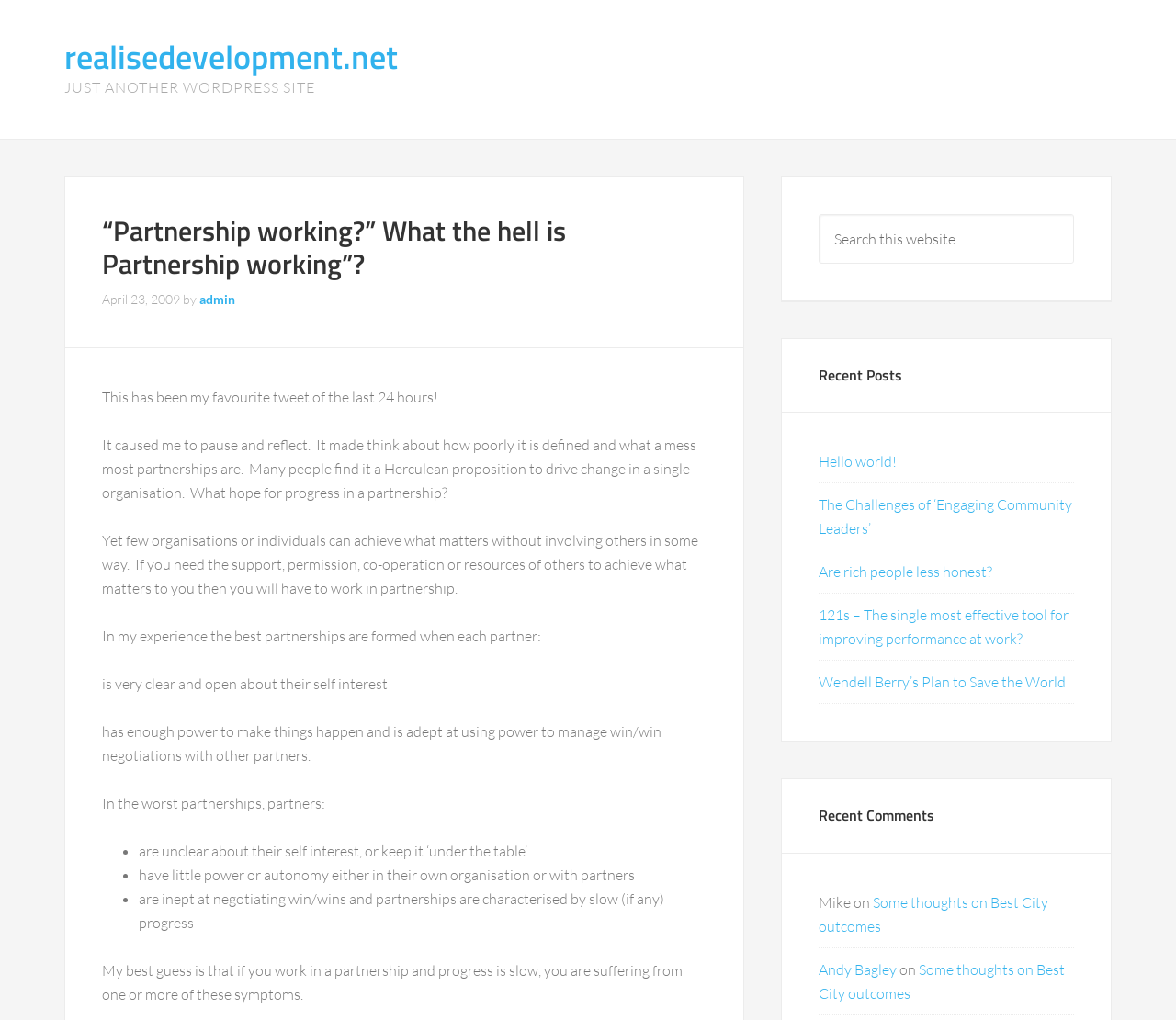Find the bounding box coordinates for the area that must be clicked to perform this action: "Read the article '“Partnership working?” What the hell is Partnership working'".

[0.087, 0.206, 0.481, 0.279]